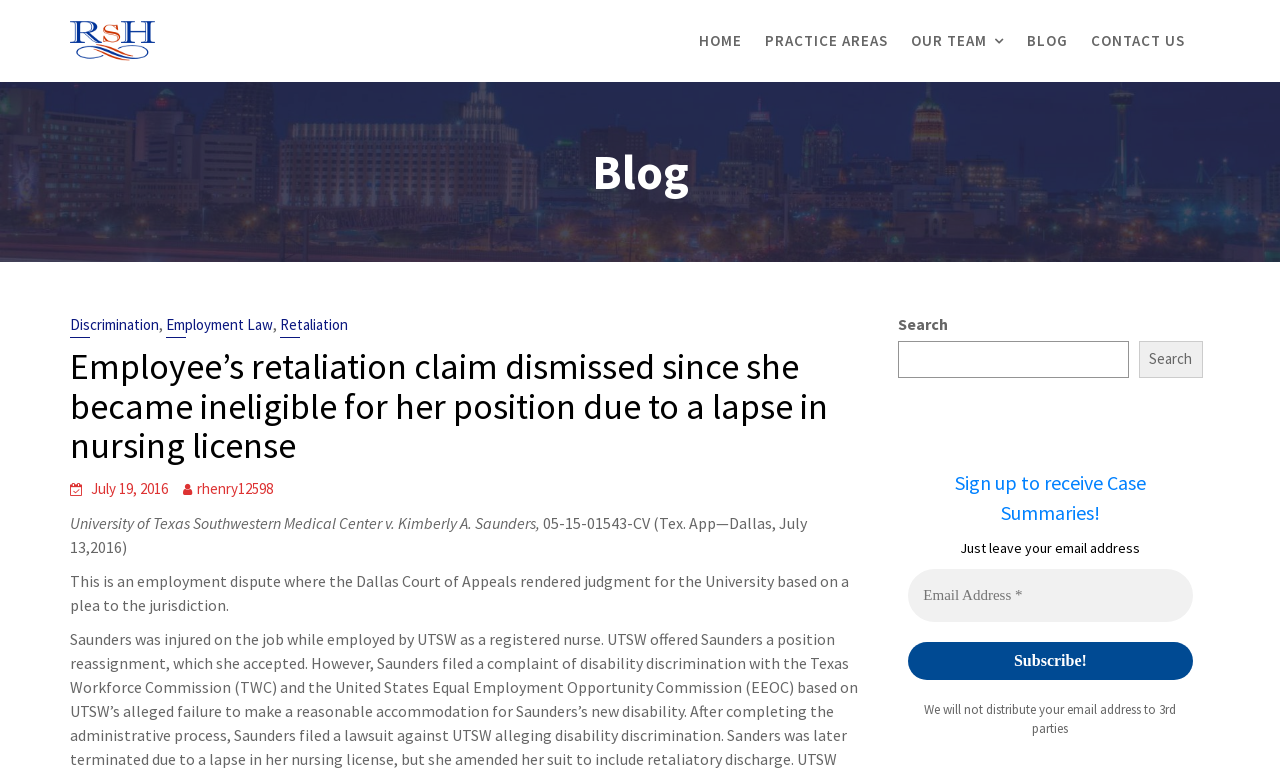Elaborate on the different components and information displayed on the webpage.

The webpage appears to be a blog post from The Law Offices of Ryan Henry. At the top, there is a logo and a navigation menu with links to "HOME", "PRACTICE AREAS", "OUR TEAM", "BLOG", and "CONTACT US". Below the navigation menu, there is a large image that spans the entire width of the page.

The main content of the page is divided into two sections. On the left, there is a heading that reads "Blog" and a list of categories including "Discrimination", "Employment Law", and "Retaliation". Below the categories, there is a heading that reads "Employee’s retaliation claim dismissed since she became ineligible for her position due to a lapse in nursing license" and a brief summary of the blog post.

On the right, there is a search bar with a search button and a heading that reads "Sign up to receive Case Summaries!". Below the heading, there is a text box to enter an email address and a button to subscribe. There is also a note that the email address will not be distributed to third parties.

At the bottom of the page, there is a footer section with a link to the date "July 19, 2016" and a link to the author "rhenry12598". The main content of the blog post is a summary of a court case, University of Texas Southwestern Medical Center v. Kimberly A. Saunders, with a brief description of the case and its outcome.